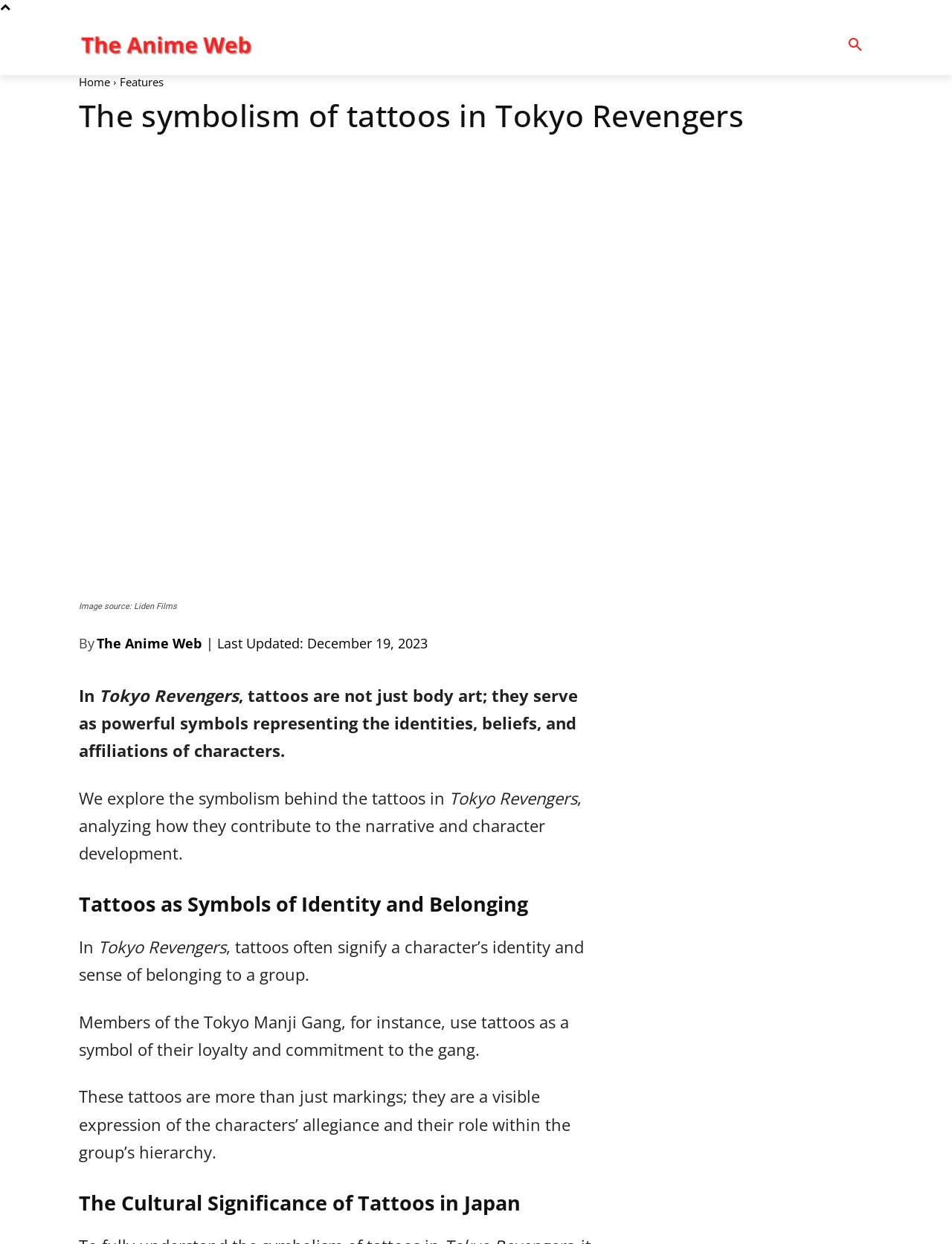Locate the bounding box coordinates of the element that should be clicked to fulfill the instruction: "Click the Logo link".

[0.083, 0.022, 0.266, 0.051]